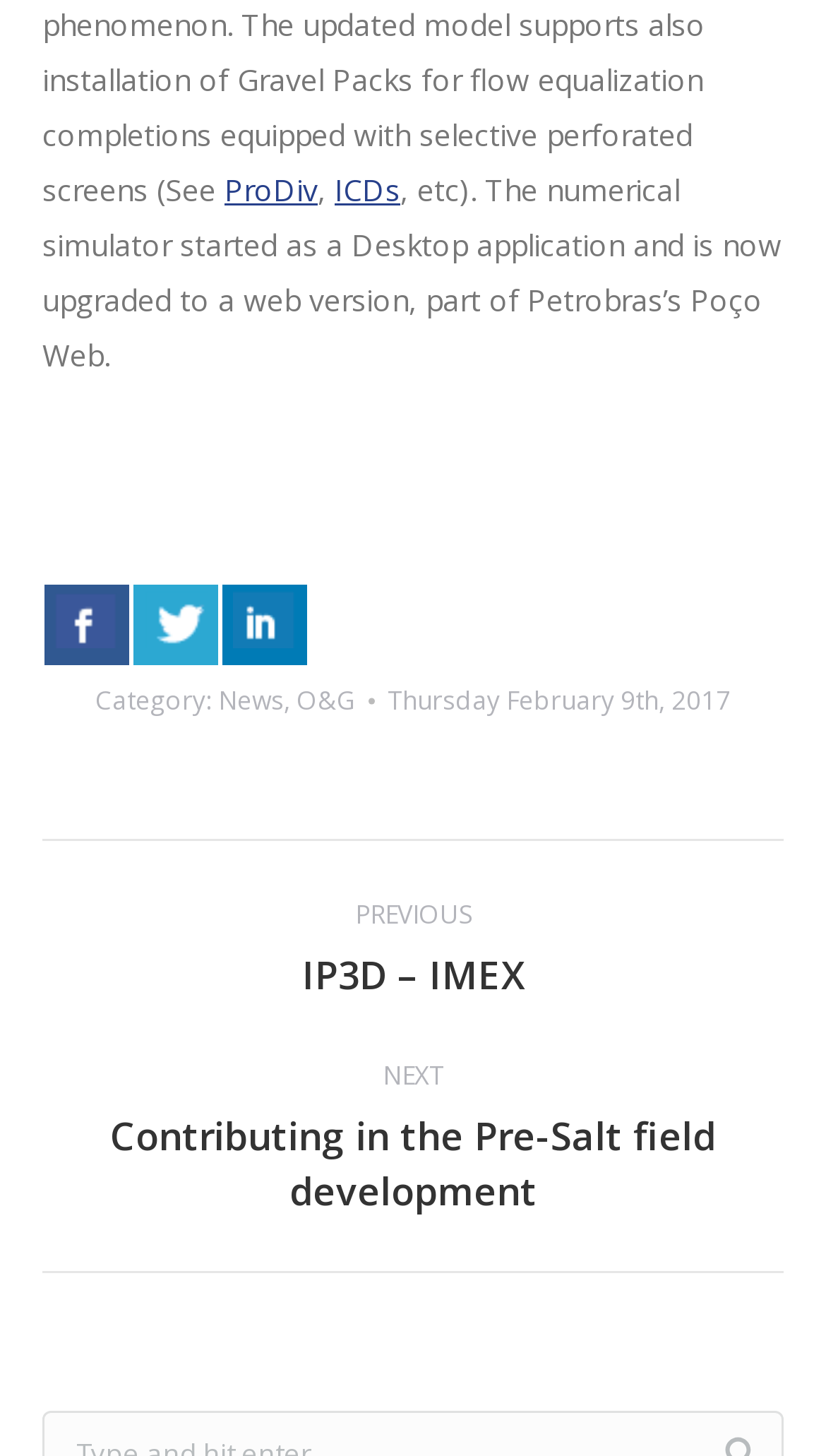Please indicate the bounding box coordinates of the element's region to be clicked to achieve the instruction: "Share on Facebook". Provide the coordinates as four float numbers between 0 and 1, i.e., [left, top, right, bottom].

[0.054, 0.402, 0.156, 0.457]